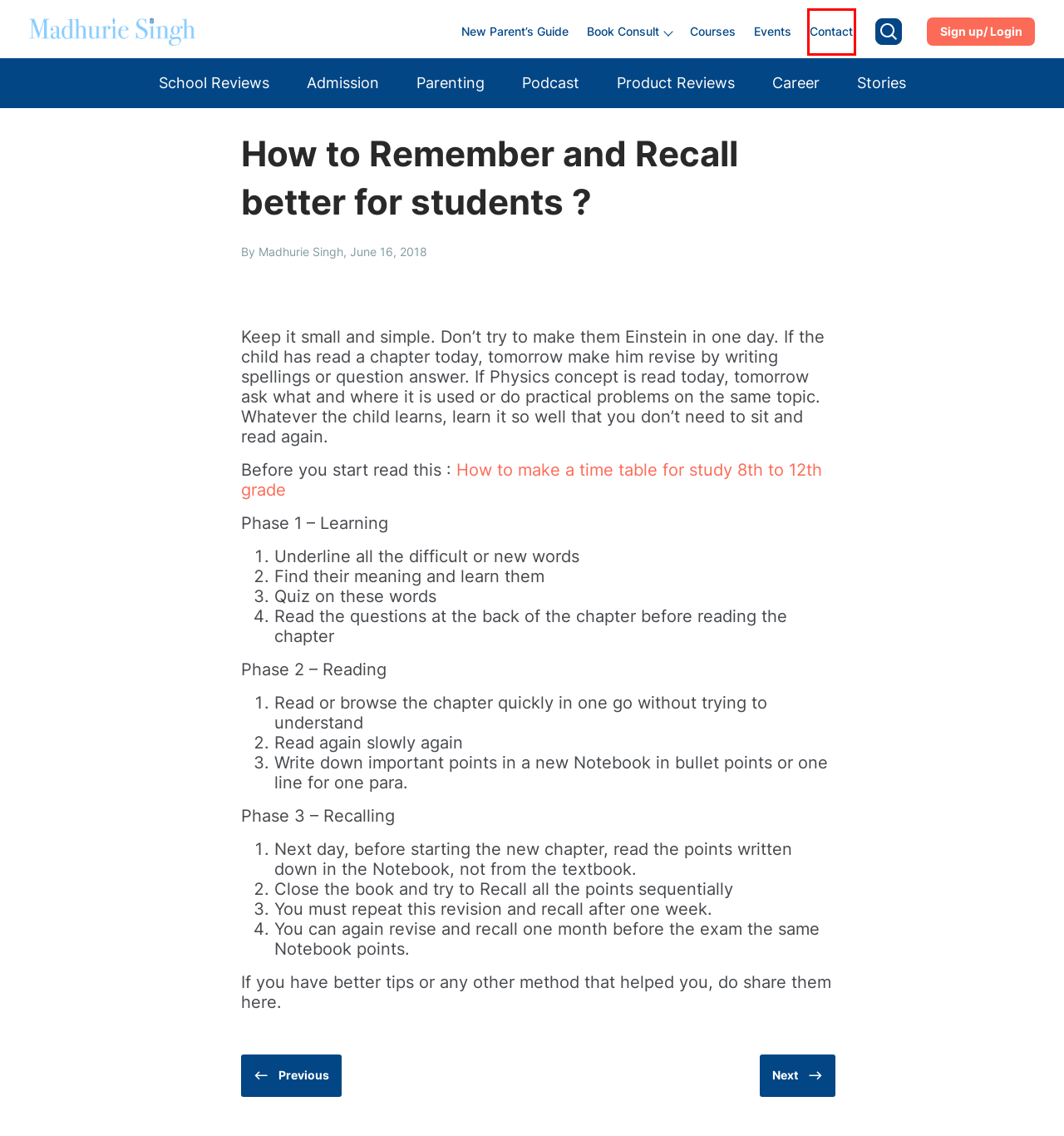Analyze the screenshot of a webpage with a red bounding box and select the webpage description that most accurately describes the new page resulting from clicking the element inside the red box. Here are the candidates:
A. What is the science behind dosa batter and hot tawa - Madhurie Singh
B. Admission Archives - Madhurie Singh
C. Courses - Madhurie Singh
D. Contact - Madhurie Singh
E. Events - Madhurie Singh
F. Home - Madhurie Singh
G. New Parent’s Guide - Madhurie Singh
H. Login - Madhurie Singh

D